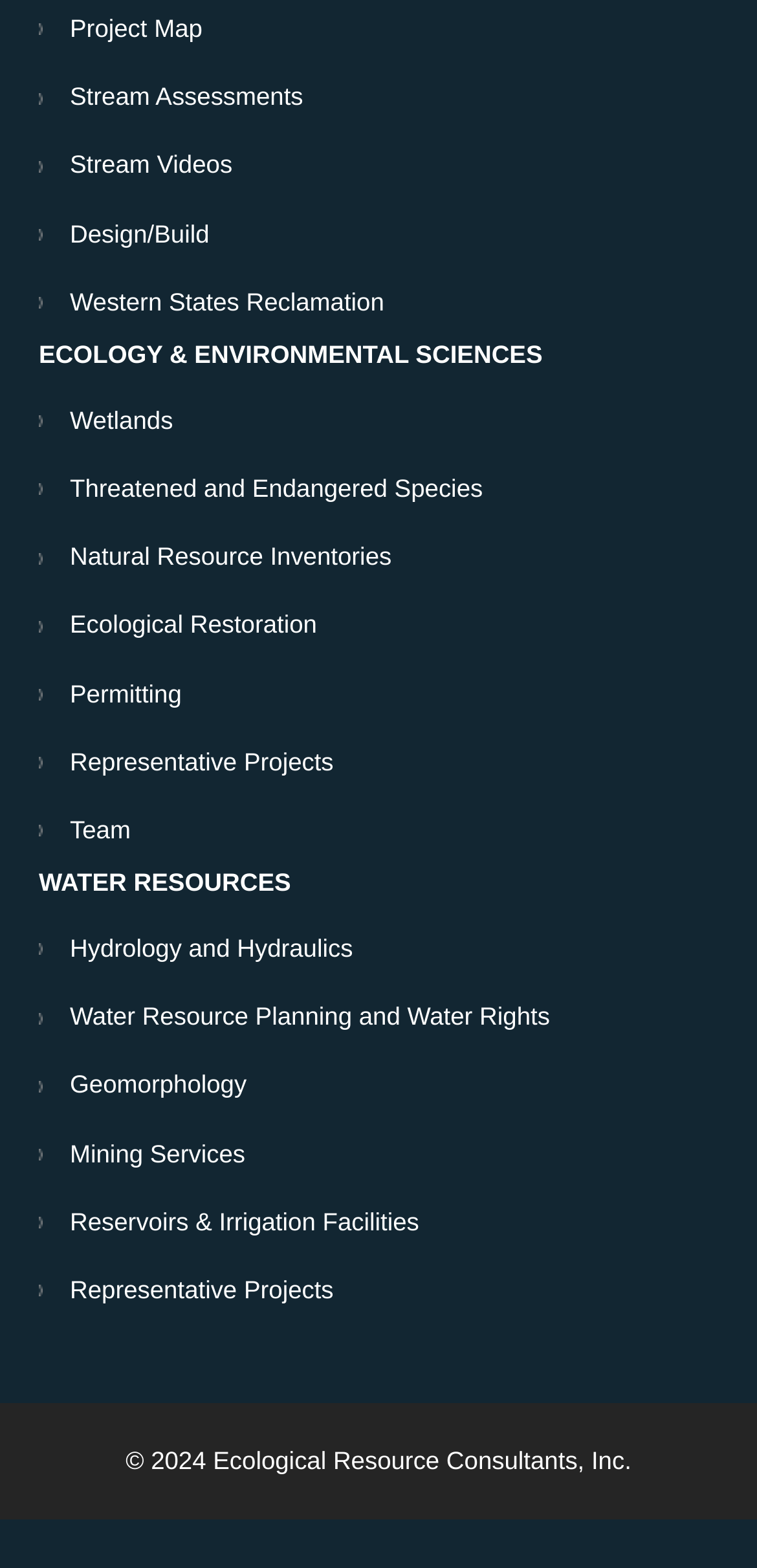Please find the bounding box coordinates of the element that must be clicked to perform the given instruction: "Check Representative Projects". The coordinates should be four float numbers from 0 to 1, i.e., [left, top, right, bottom].

[0.051, 0.802, 0.482, 0.845]